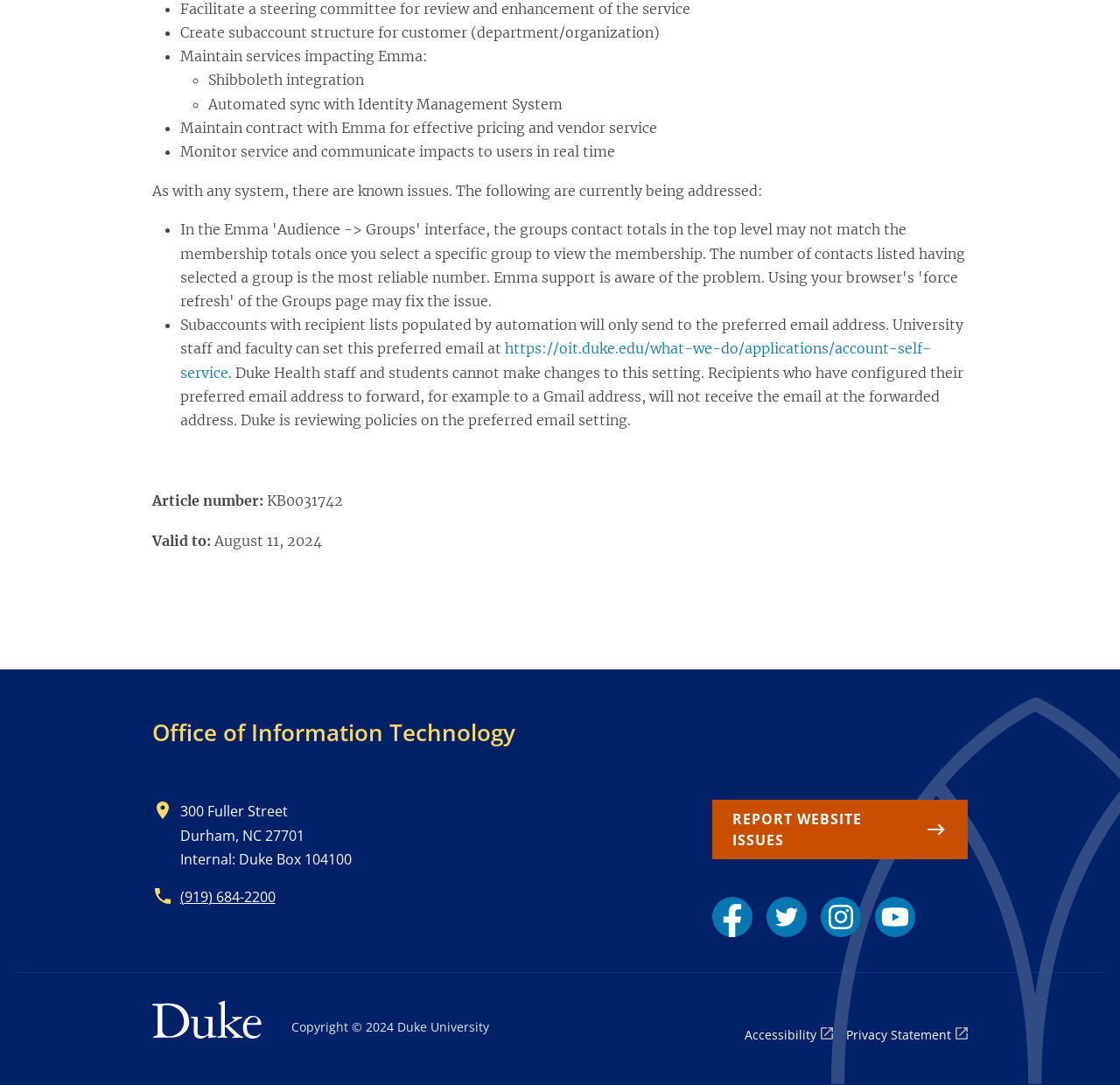What is the address of the department?
Using the image as a reference, answer with just one word or a short phrase.

300 Fuller Street, Durham, NC 27701